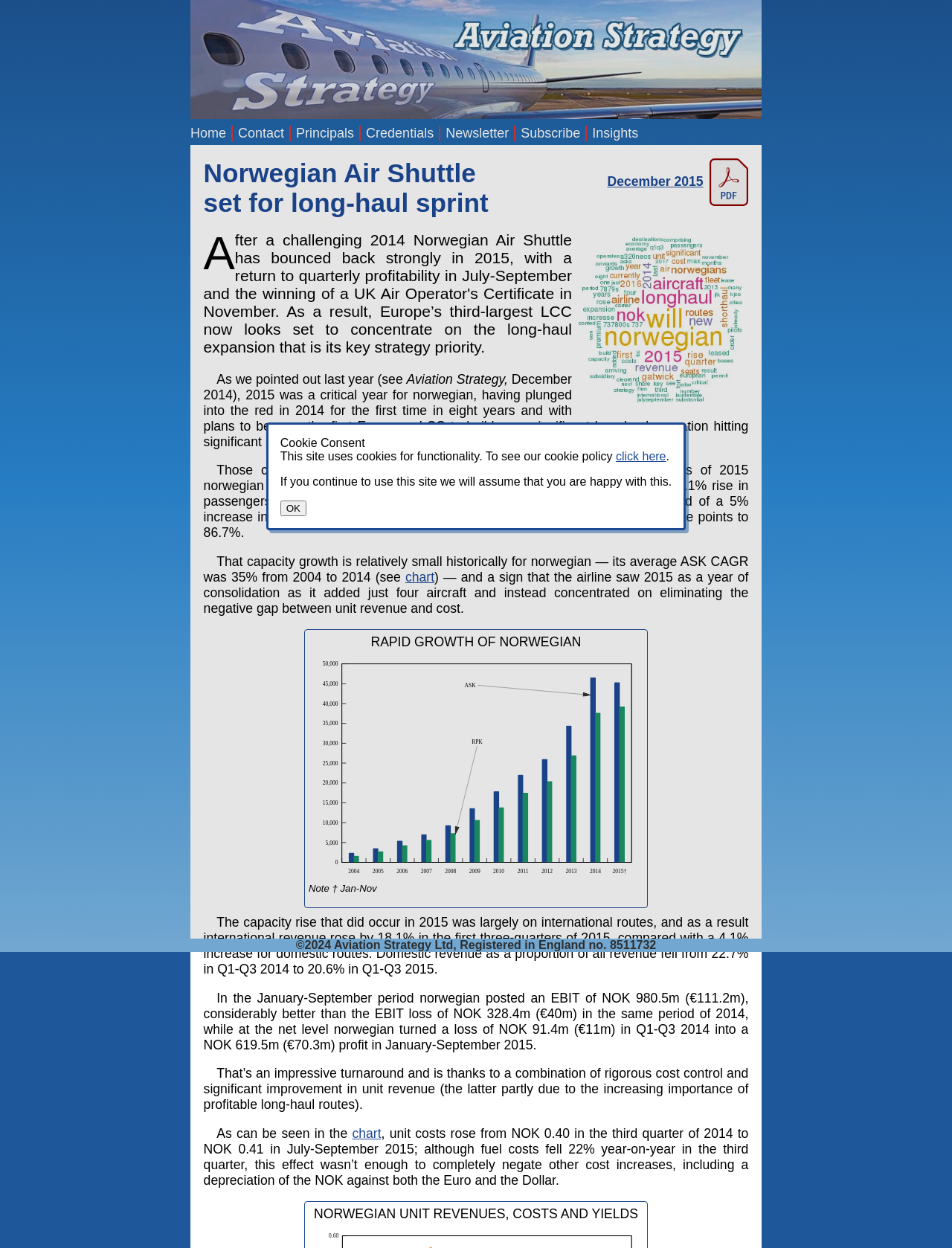Bounding box coordinates are specified in the format (top-left x, top-left y, bottom-right x, bottom-right y). All values are floating point numbers bounded between 0 and 1. Please provide the bounding box coordinate of the region this sentence describes: click here

[0.647, 0.36, 0.7, 0.37]